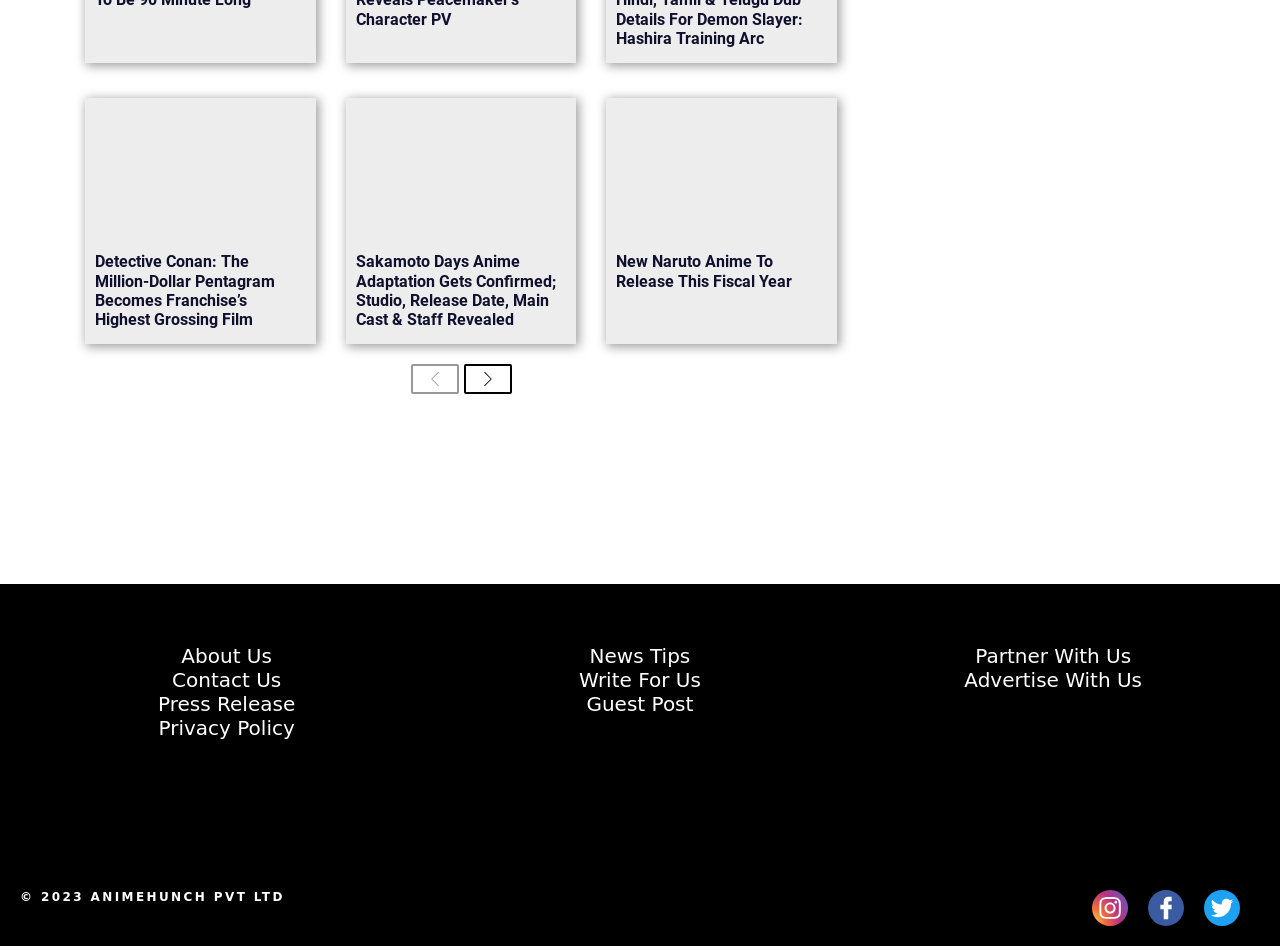Predict the bounding box coordinates of the area that should be clicked to accomplish the following instruction: "Learn about Sakamoto Days Anime Adaptation". The bounding box coordinates should consist of four float numbers between 0 and 1, i.e., [left, top, right, bottom].

[0.27, 0.104, 0.45, 0.24]